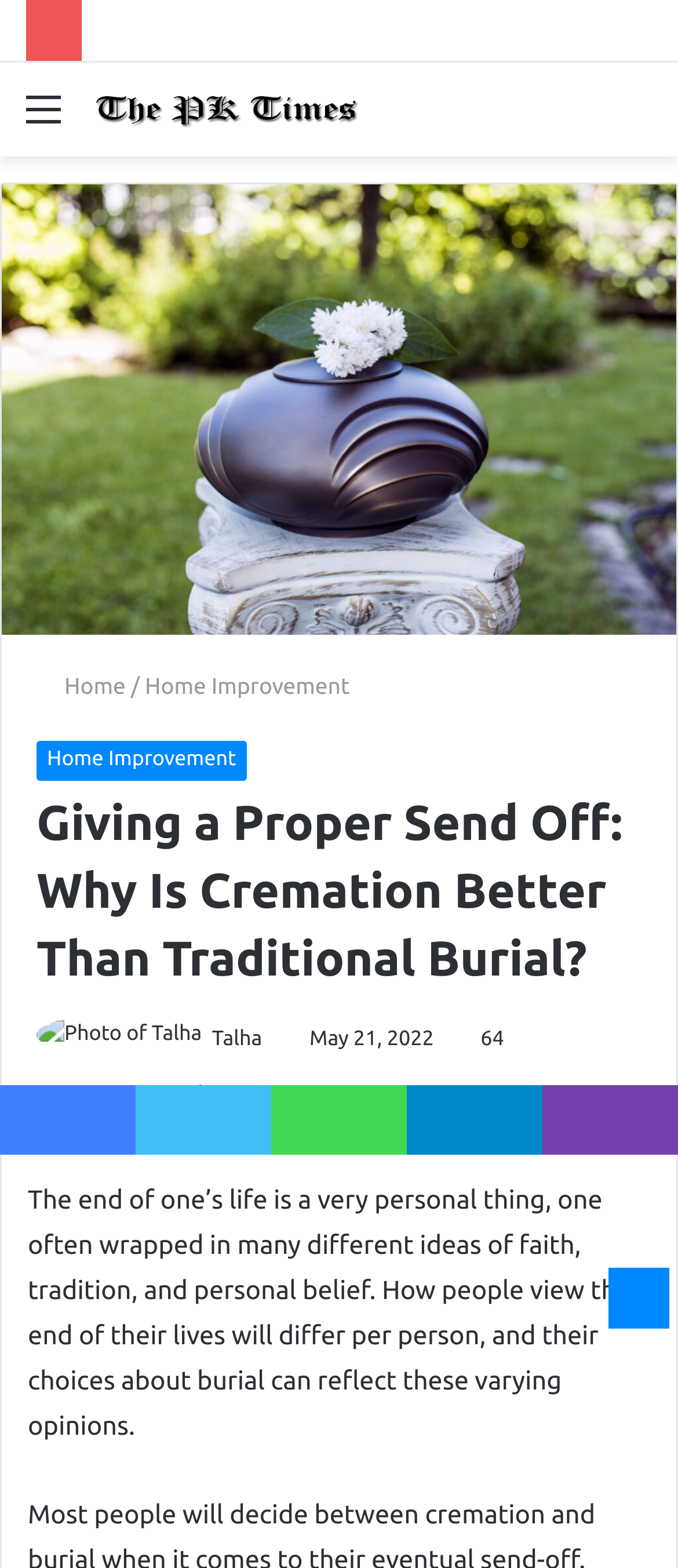Pinpoint the bounding box coordinates of the area that should be clicked to complete the following instruction: "Go to the 'Home' page". The coordinates must be given as four float numbers between 0 and 1, i.e., [left, top, right, bottom].

[0.054, 0.431, 0.185, 0.446]